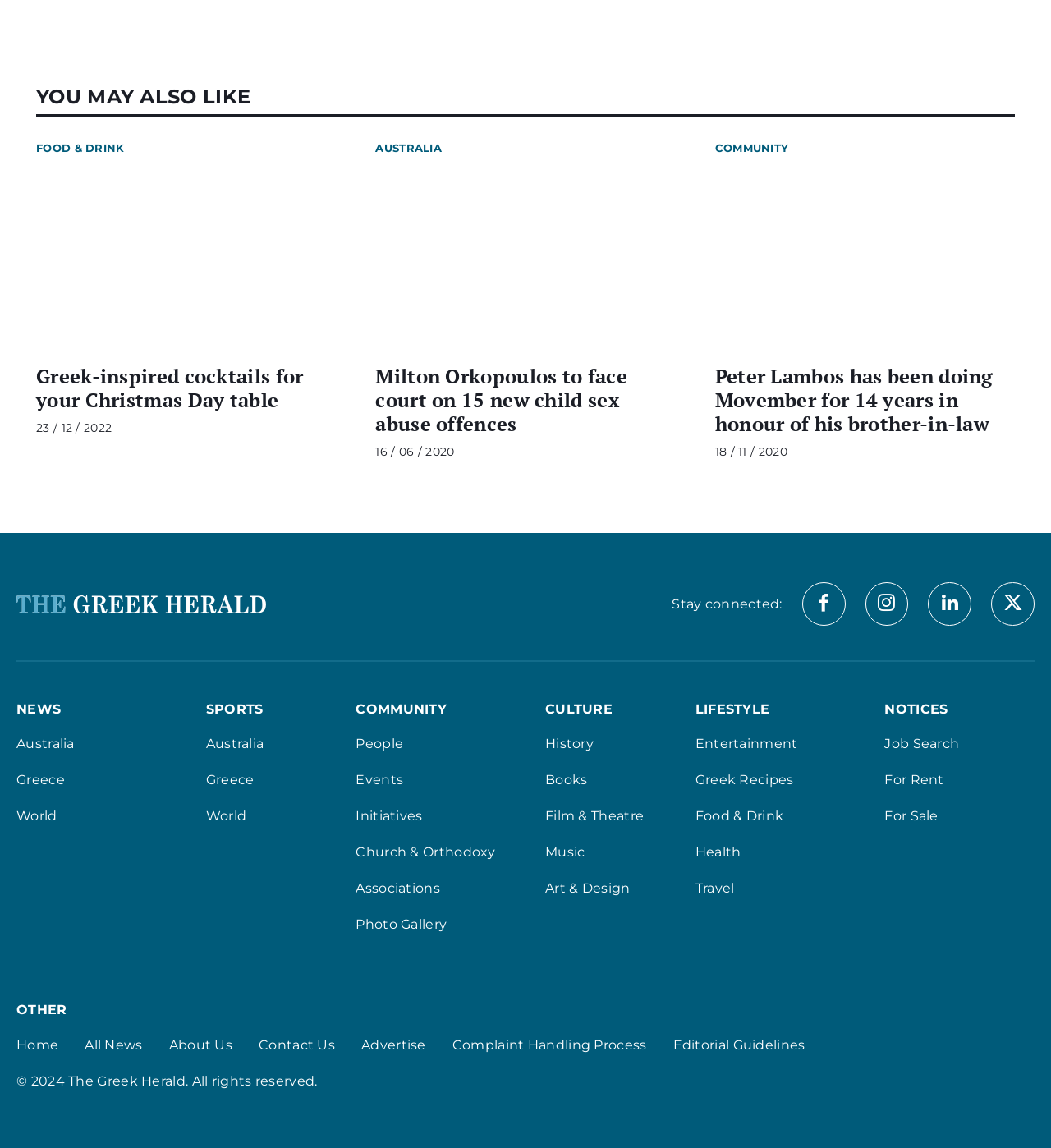What is the purpose of the section with links 'NEWS', 'SPORTS', 'COMMUNITY', etc.?
Based on the visual, give a brief answer using one word or a short phrase.

Navigation